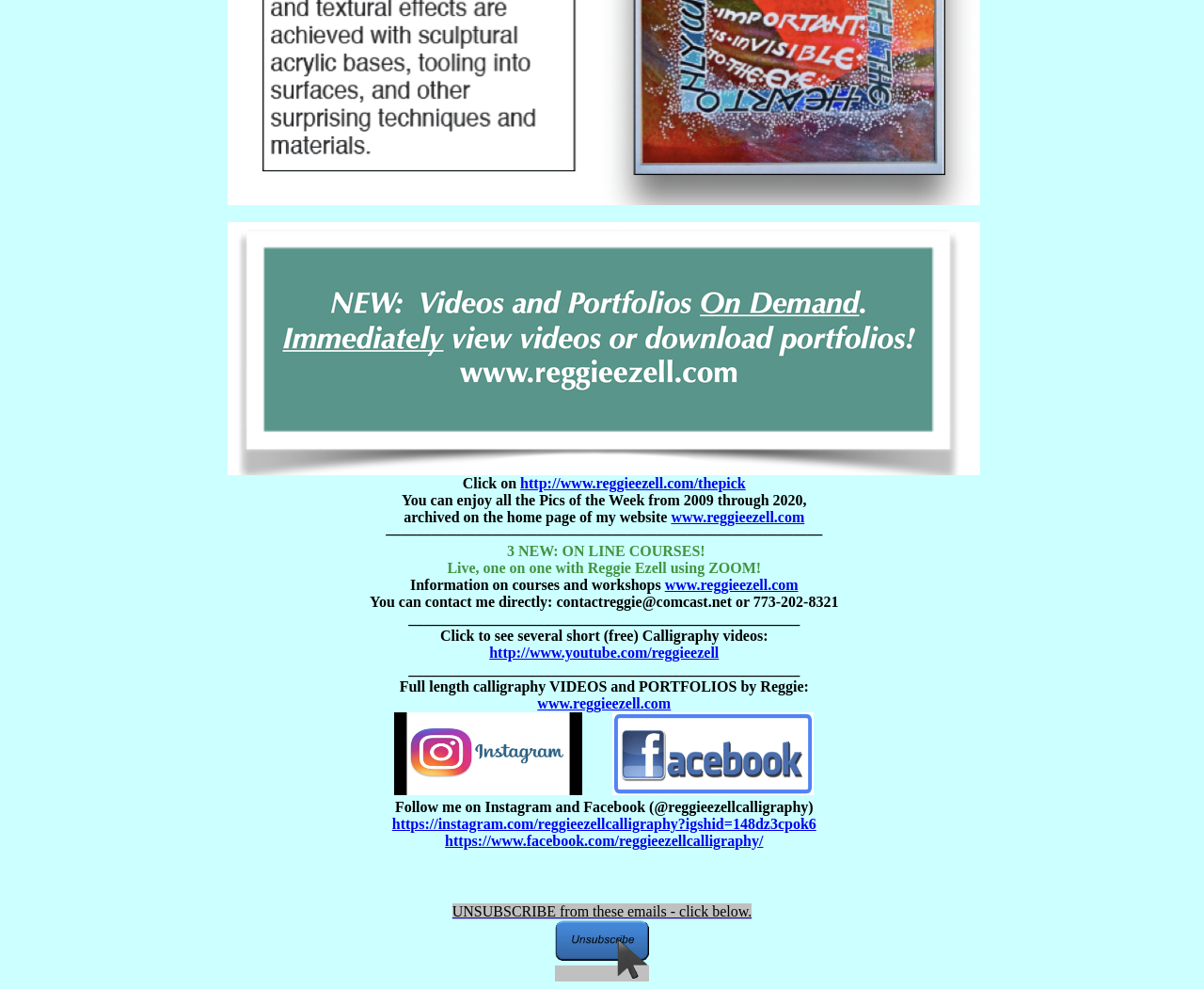Determine the bounding box coordinates for the UI element with the following description: "parent_node: Click on http://www.reggieezell.com/thepick". The coordinates should be four float numbers between 0 and 1, represented as [left, top, right, bottom].

[0.509, 0.791, 0.676, 0.807]